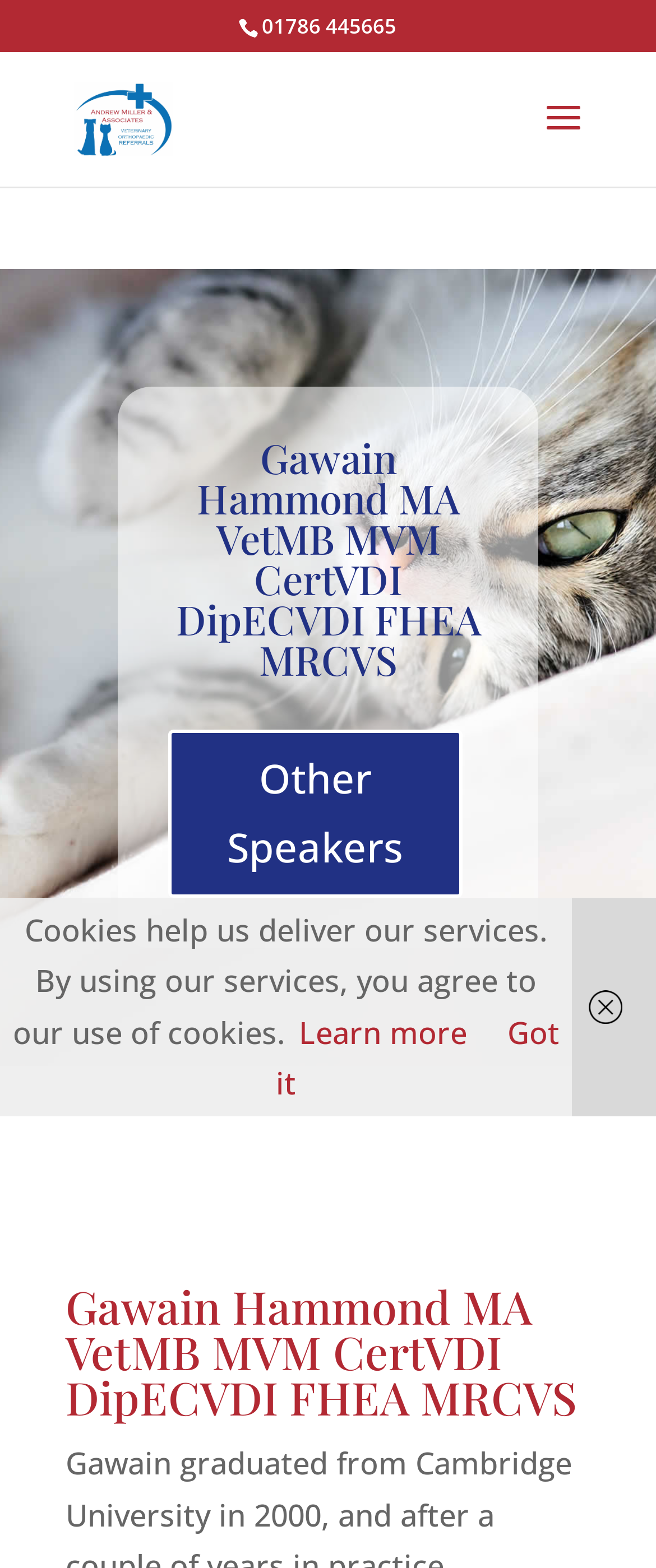What is the phone number to contact? Examine the screenshot and reply using just one word or a brief phrase.

01786 445665